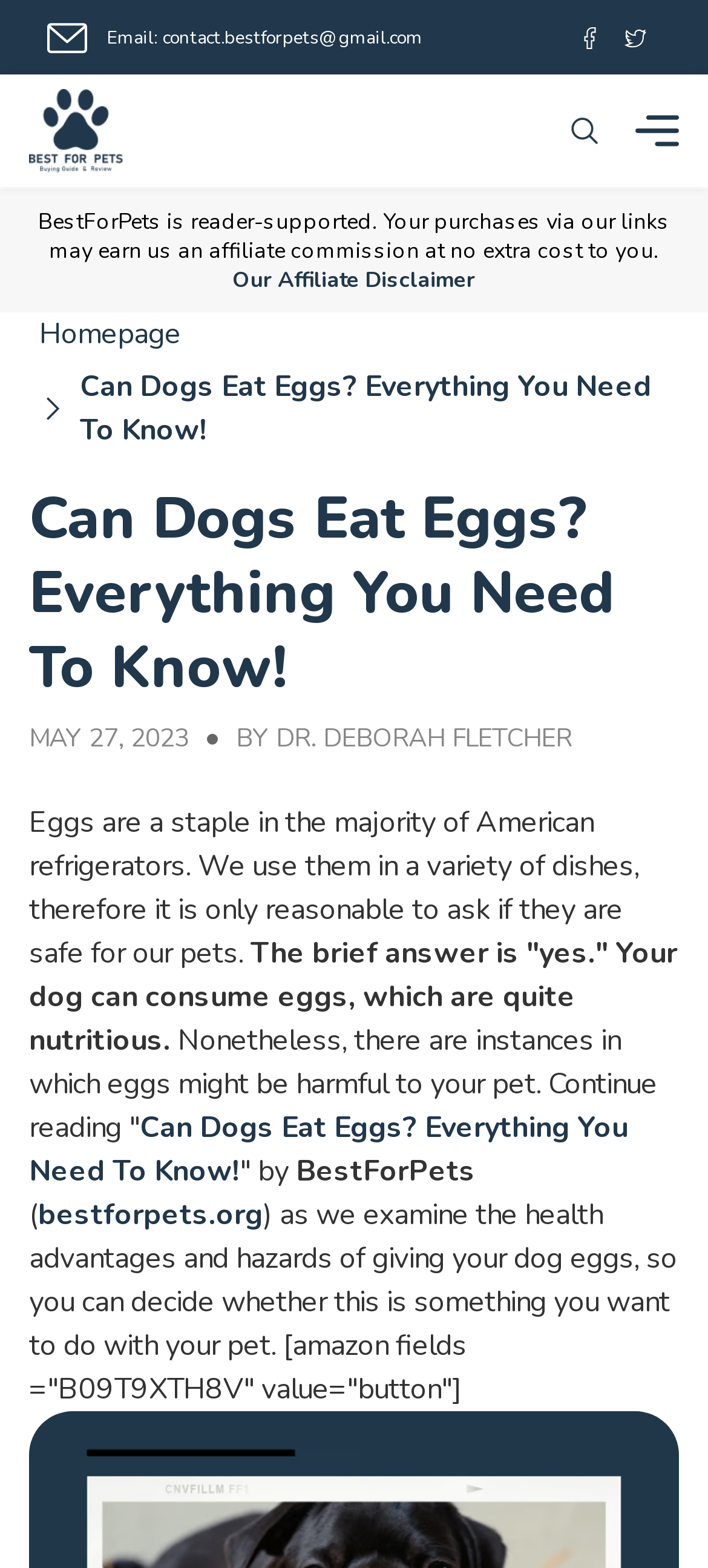What is the date of the article?
Answer the question with a single word or phrase, referring to the image.

MAY 27, 2023